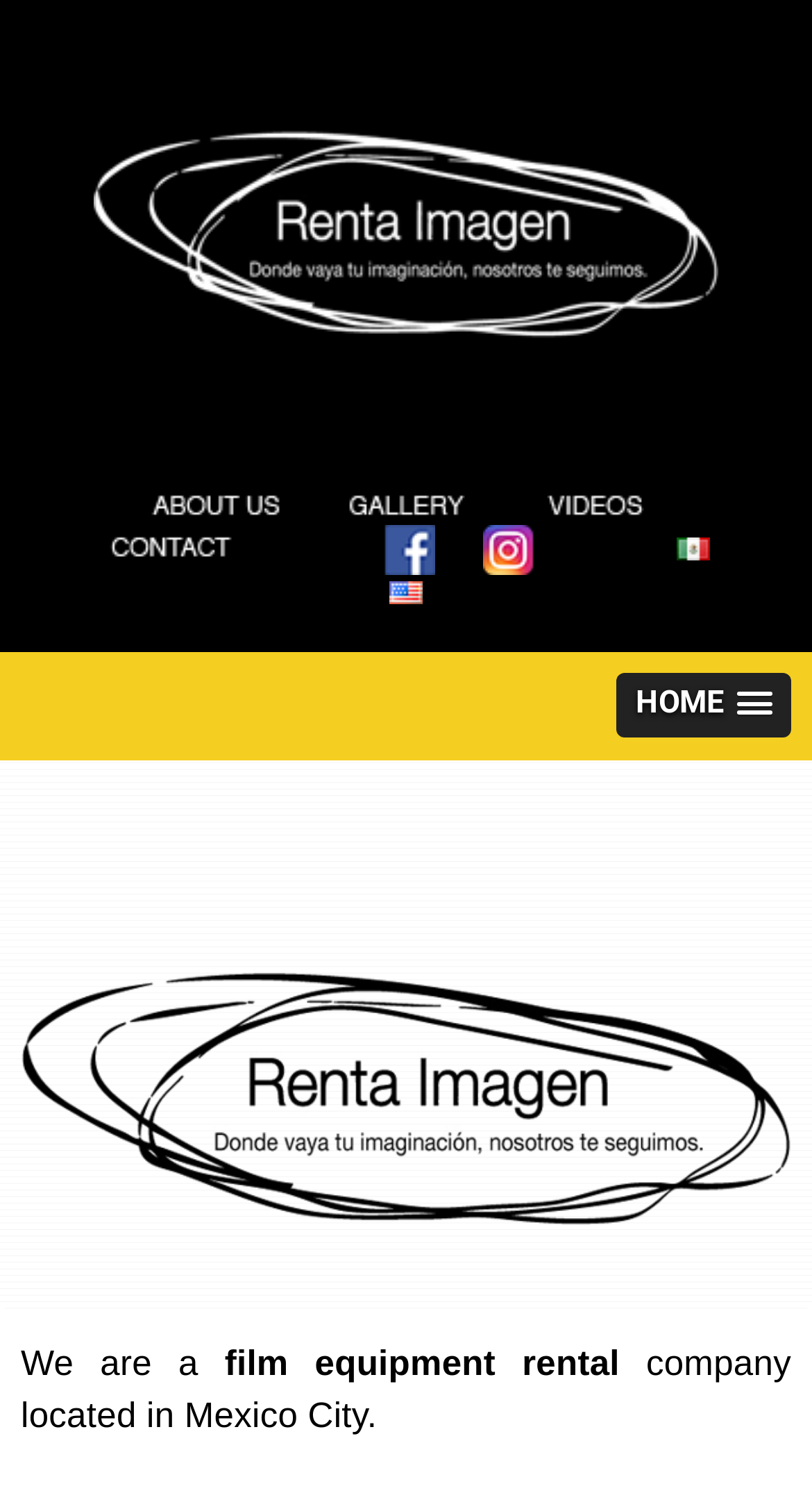What is the name of the company?
Based on the image, give a one-word or short phrase answer.

Renta Imagen